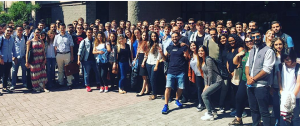Provide an in-depth description of all elements within the image.

The image showcases a vibrant gathering of students, likely from an academic institute, standing together in an outdoor setting. The group is diverse, featuring both men and women, and showcases a variety of clothing styles, reflecting a lively and informal atmosphere. The backdrop includes modern architecture that hints at a campus environment, possibly suggesting a welcome event or orientation. With smiles and cheerful expressions, the students appear engaged and enthusiastic, representing a community that emphasizes social interaction and collaboration. This image exemplifies the welcoming spirit of the institution, likely linked to activities such as new student orientations or cultural exchanges.